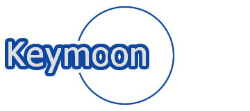Explain the image in a detailed and descriptive way.

The image features the logo of "Keymoon," prominently displayed in bold blue letters. The design is simple yet striking, with the text slightly curved to fit within a circular outline, emphasizing the brand's modern and approachable identity. This logo is likely associated with services or products related to keys and locks, particularly in the context of caravans and motorhomes, as inferred from the accompanying webpage content. The clear typography and distinct color choice suggest a commitment to clarity and reliability in their offerings.